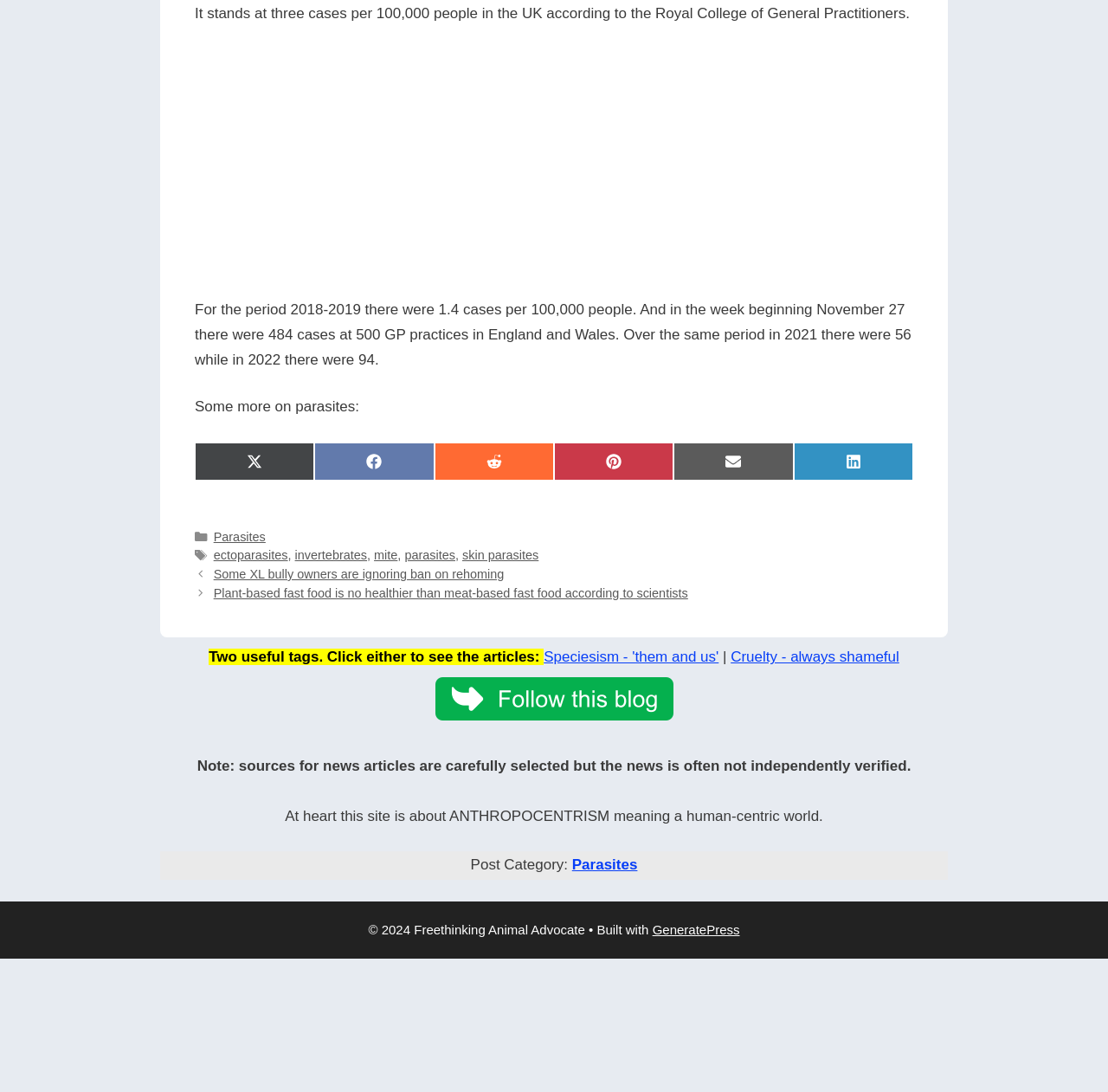Please provide a brief answer to the following inquiry using a single word or phrase:
What is the name of the website?

Freethinking Animal Advocate